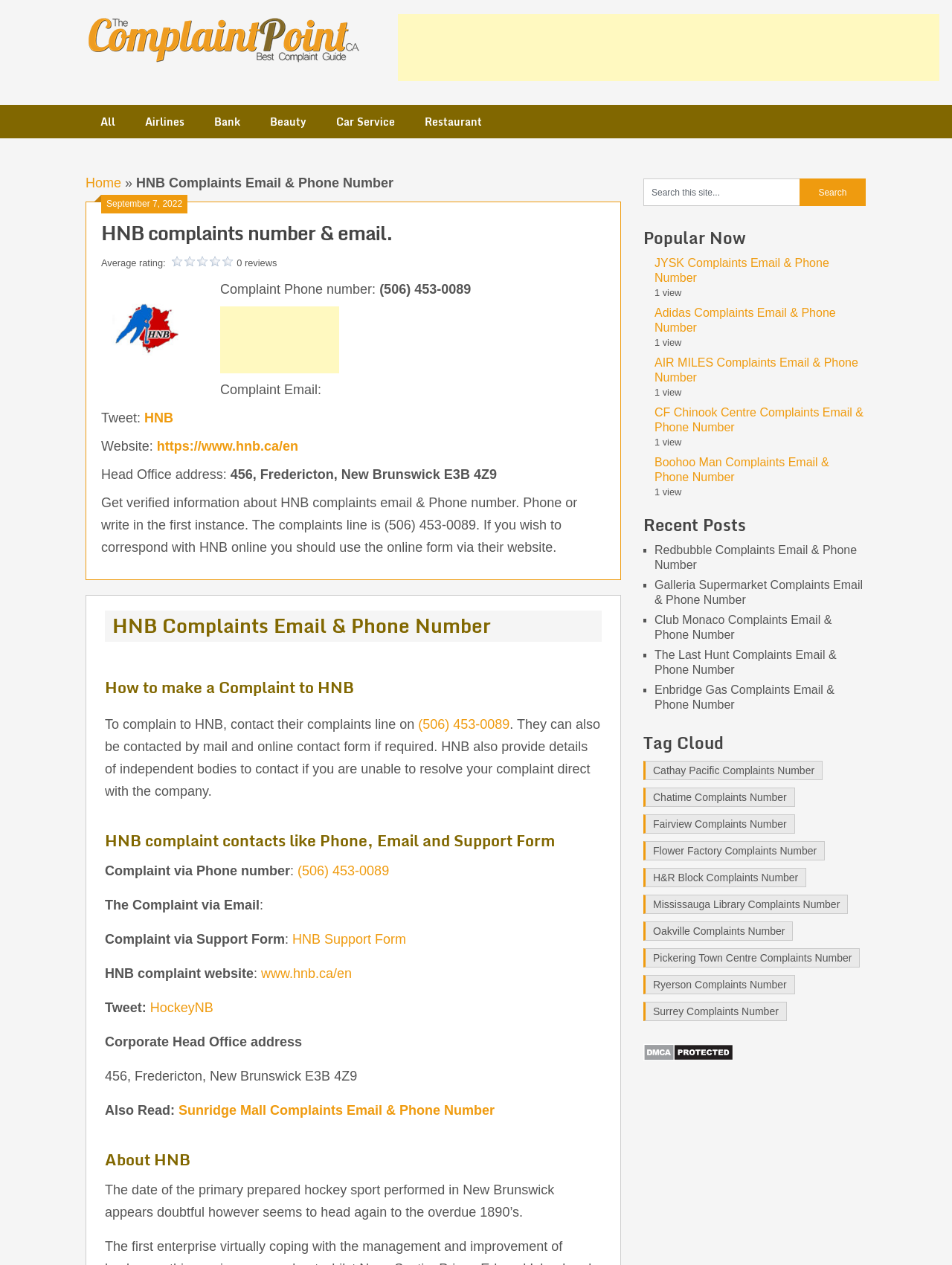Identify and provide the title of the webpage.

HNB complaints number & email.